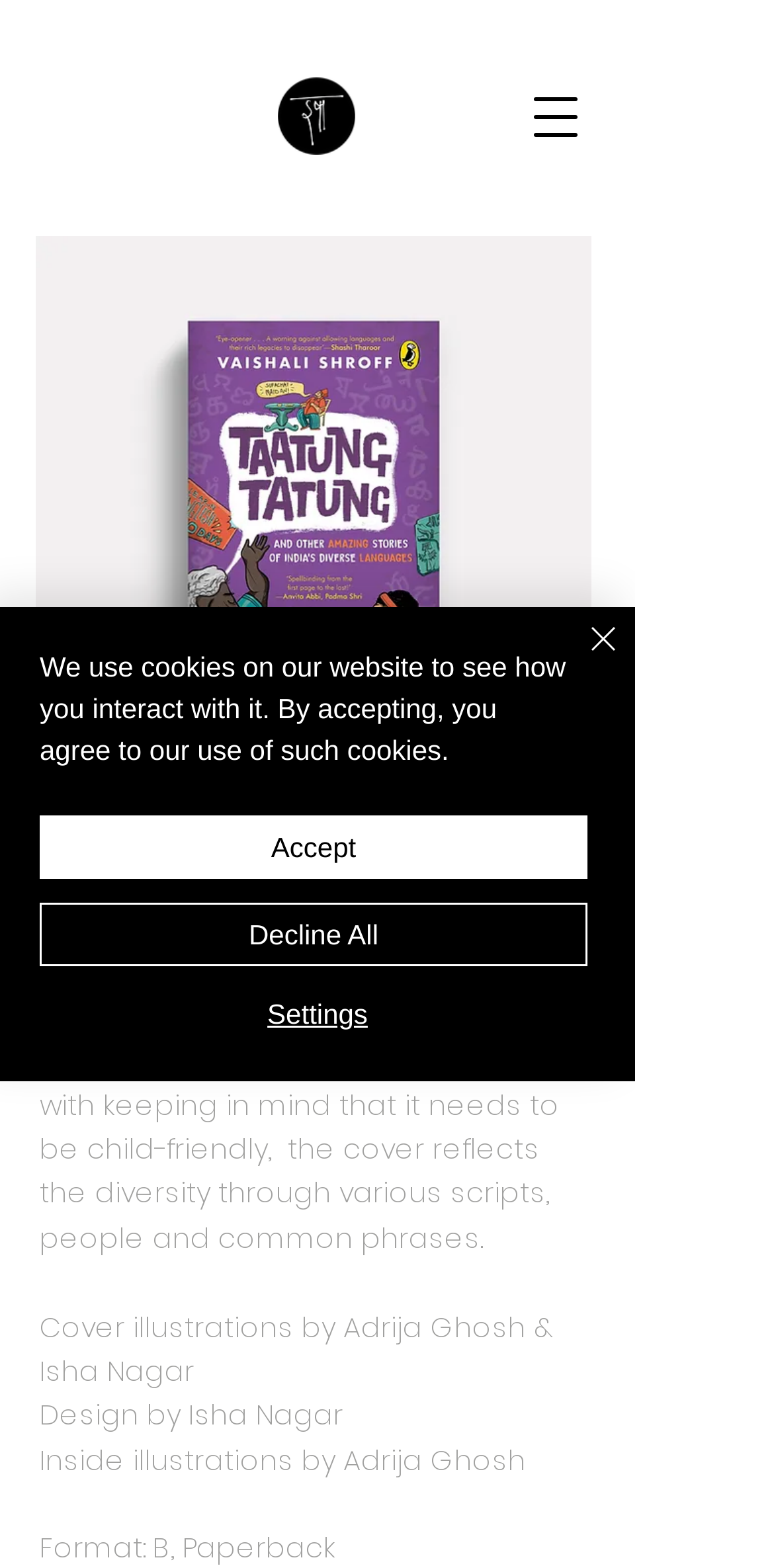Provide an in-depth description of the elements and layout of the webpage.

The webpage is about Isha Nagar, specifically showcasing her work on the book "Taatung Tatung". At the top left, there is a small image of Isha Nagar, and next to it, a button to open the navigation menu. 

Below the navigation button, there is a large image of the book cover, "Taatung cover.jpg", which takes up most of the top half of the page. 

Underneath the book cover image, there is a heading that reads "Taatung Tatung" in a prominent font. Below the heading, there are four paragraphs of text. The first paragraph describes the book as a celebration of India's languages, designed to be child-friendly. The second paragraph credits the cover illustrations to Adrija Ghosh and Isha Nagar, while the third paragraph credits the design to Isha Nagar. The fourth paragraph credits the inside illustrations to Adrija Ghosh.

At the bottom of the page, there is a cookie alert notification that spans about three-quarters of the page width. The notification informs users that the website uses cookies to track interactions and provides three buttons: "Accept", "Decline All", and "Settings". There is also a "Close" button at the top right of the notification, accompanied by a small "Close" icon.